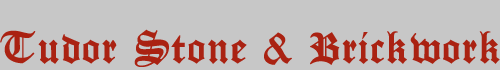Give a short answer to this question using one word or a phrase:
What area is Tudor Stone & Brickwork particularly known for serving?

Los Angeles